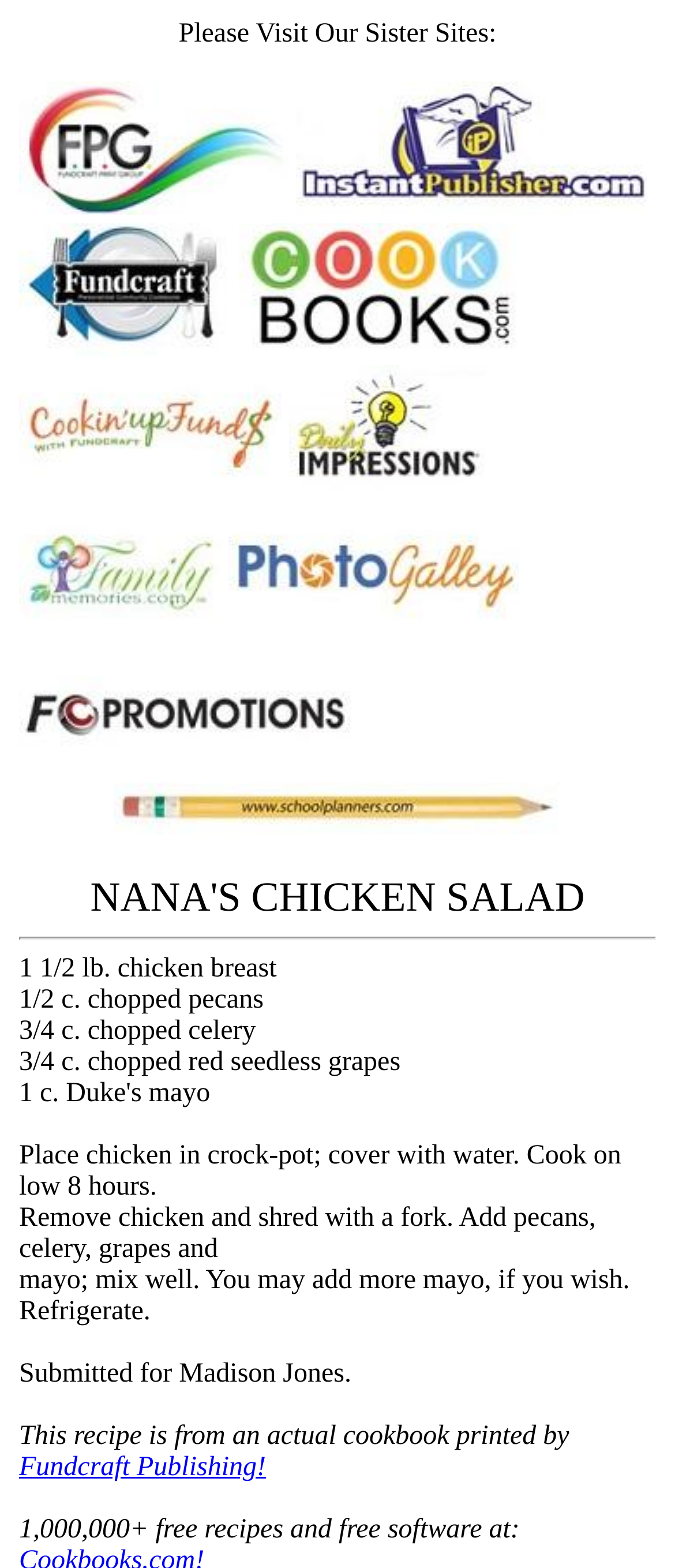Offer a comprehensive description of the webpage’s content and structure.

The webpage is about NANA'S CHICKEN SALAD, with a focus on a recipe and related links. At the top, there is a table with multiple rows, each containing several links to sister sites, including Fundcraft Print Group, InstantPublisher, Fundcraft Publishing, Cookbooks.com, and others. Each link has an accompanying image. 

Below the table, there is a section with a recipe for NANA'S CHICKEN SALAD. The recipe is divided into several paragraphs, with instructions and ingredients listed. The ingredients include chopped celery, chopped red seedless grapes, and pecans, among others. The instructions describe how to cook the chicken, shred it, and mix it with the ingredients.

At the bottom of the recipe section, there is a note stating that the recipe was submitted by Madison Jones. Below this, there is a sentence mentioning that the recipe is from an actual cookbook printed by Fundcraft Publishing, with a link to the publisher's website. Finally, there is a statement promoting 1,000,000+ free recipes and free software, with no accompanying link.